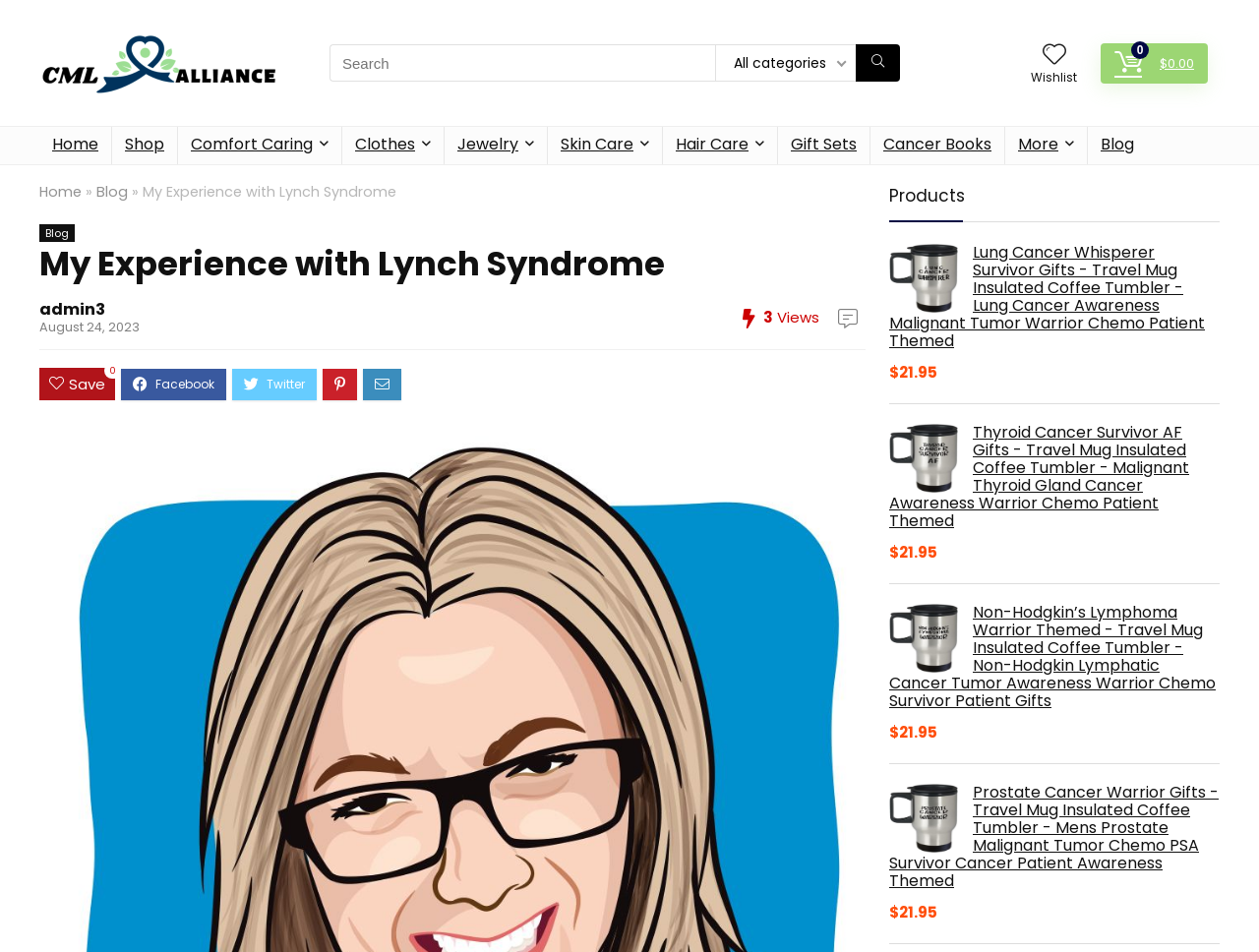Provide the bounding box coordinates of the HTML element described by the text: "parent_node: All categories name="s" placeholder="Search"".

[0.262, 0.046, 0.568, 0.086]